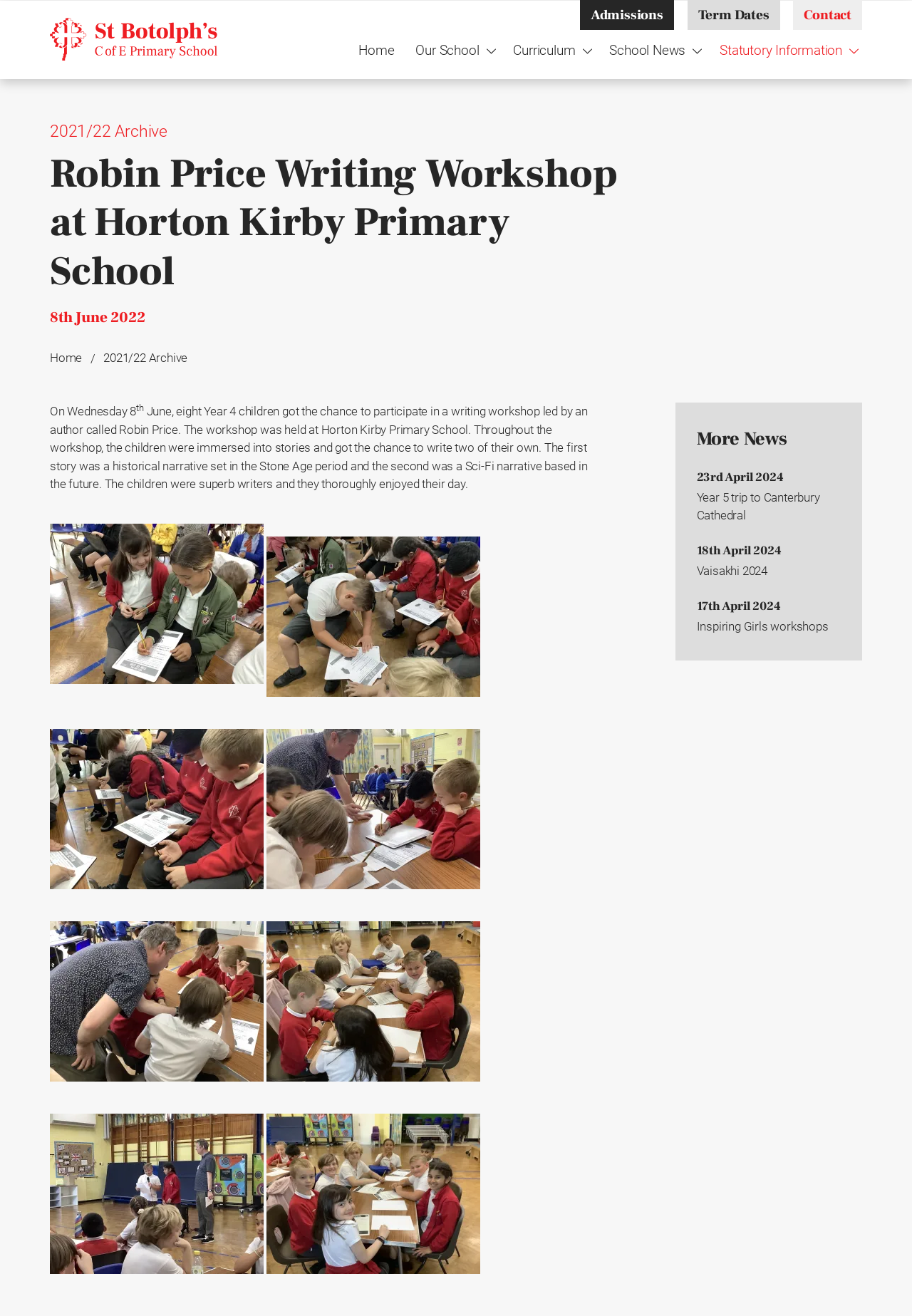Using the details from the image, please elaborate on the following question: How many news articles are listed under 'More News'?

I found the answer by counting the number of links under the heading 'More News', which are '23rd April 2024 Year 5 trip to Canterbury Cathedral', '18th April 2024 Vaisakhi 2024', and '17th April 2024 Inspiring Girls workshops'.